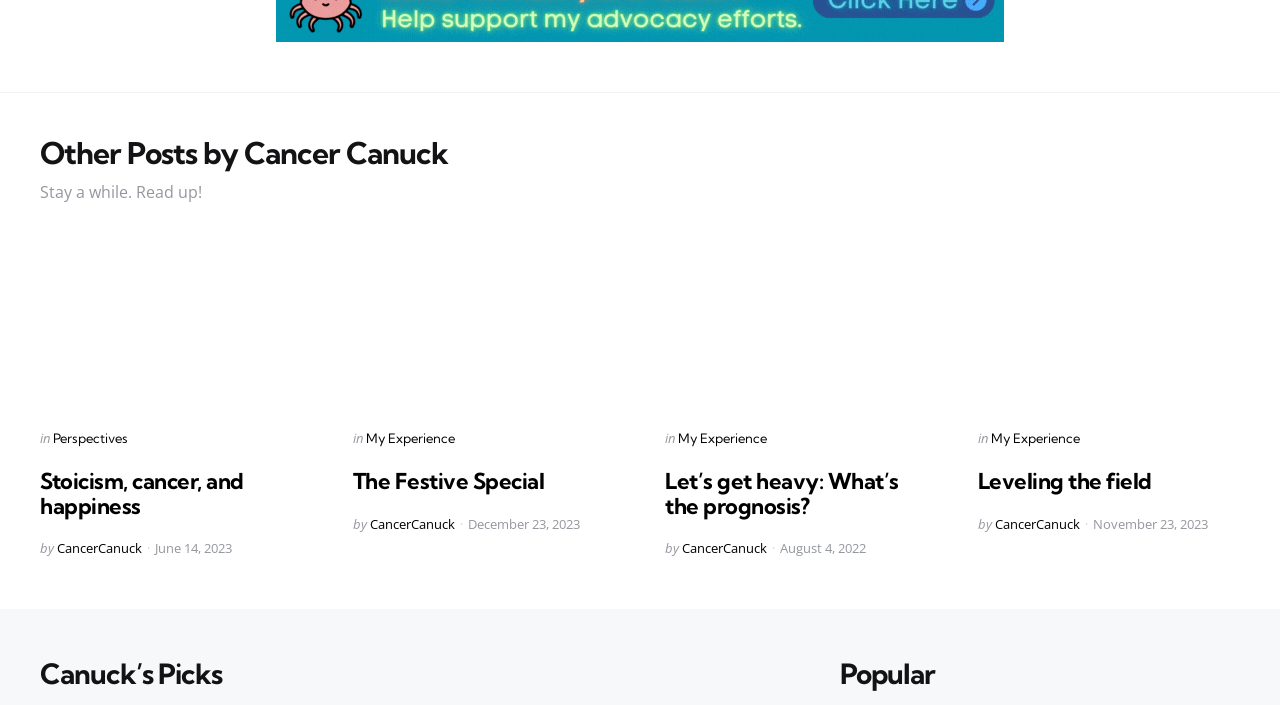Locate the bounding box coordinates of the item that should be clicked to fulfill the instruction: "Read the post 'Leveling the field'".

[0.764, 0.666, 0.969, 0.7]